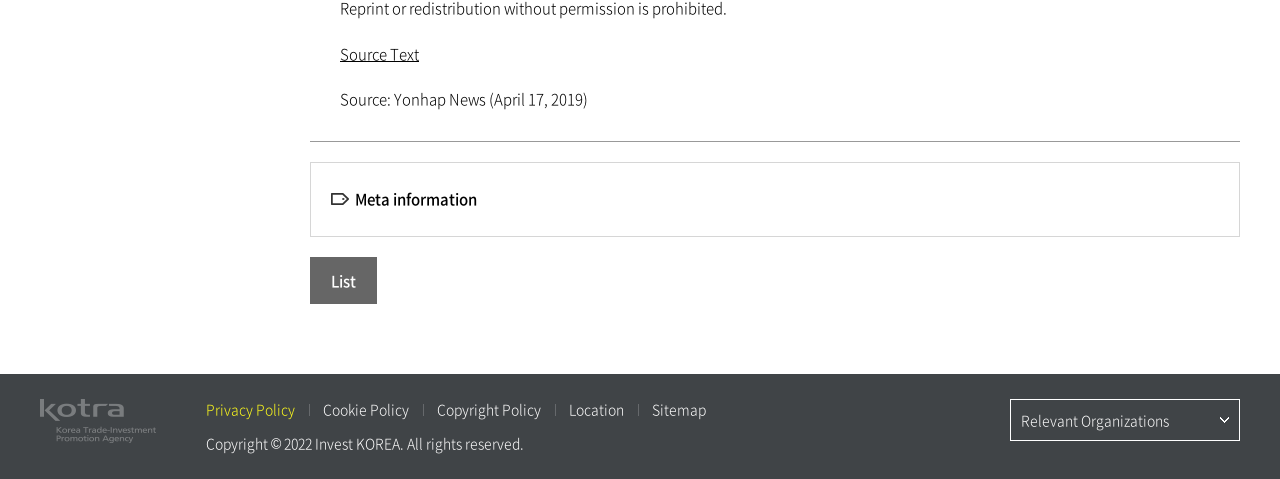Bounding box coordinates should be provided in the format (top-left x, top-left y, bottom-right x, bottom-right y) with all values between 0 and 1. Identify the bounding box for this UI element: Source Text

[0.266, 0.089, 0.327, 0.135]